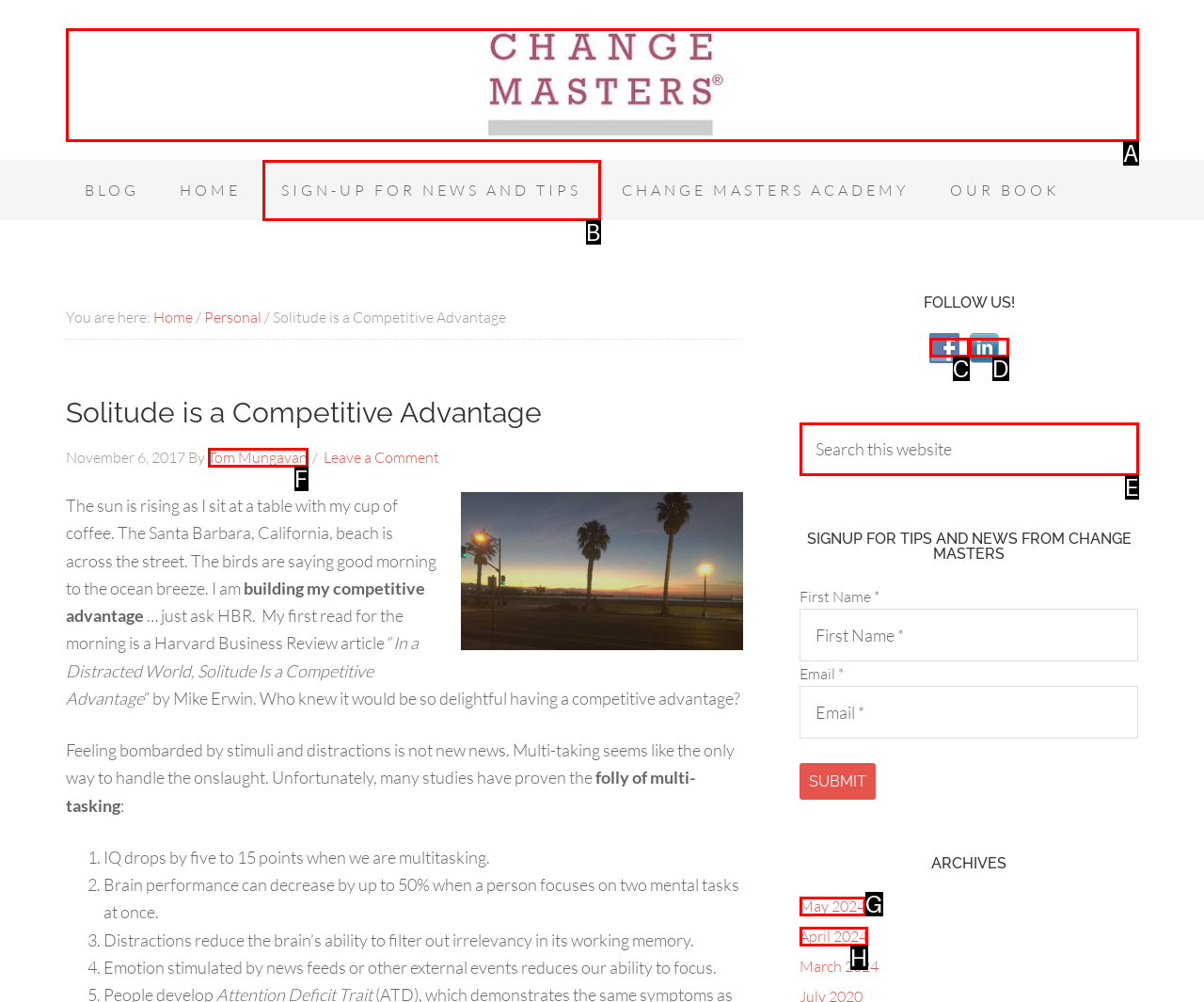From the given choices, determine which HTML element matches the description: name="s" placeholder="Search this website". Reply with the appropriate letter.

E